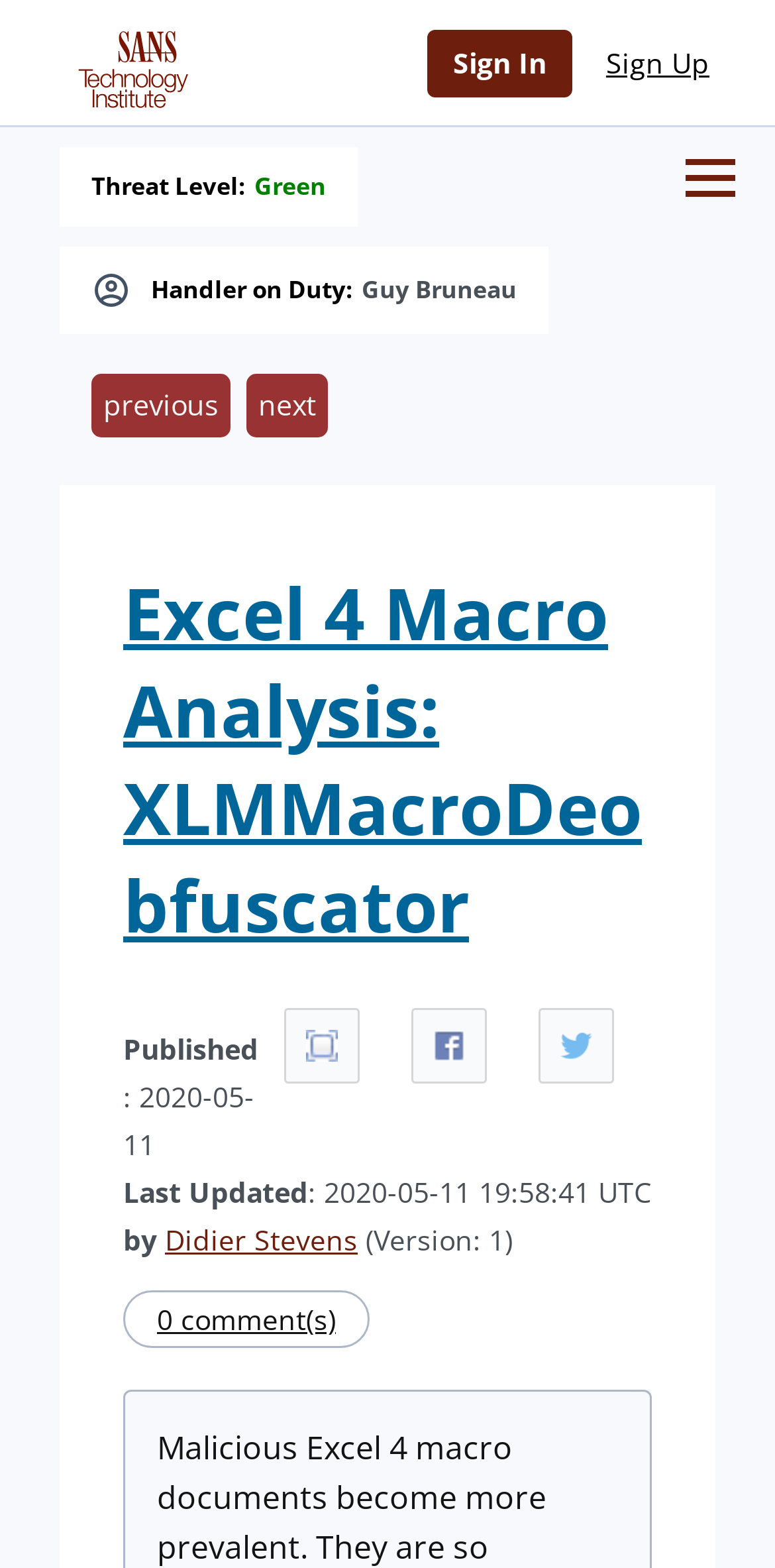Identify the bounding box coordinates of the clickable region required to complete the instruction: "Click the author link". The coordinates should be given as four float numbers within the range of 0 and 1, i.e., [left, top, right, bottom].

[0.213, 0.778, 0.462, 0.803]